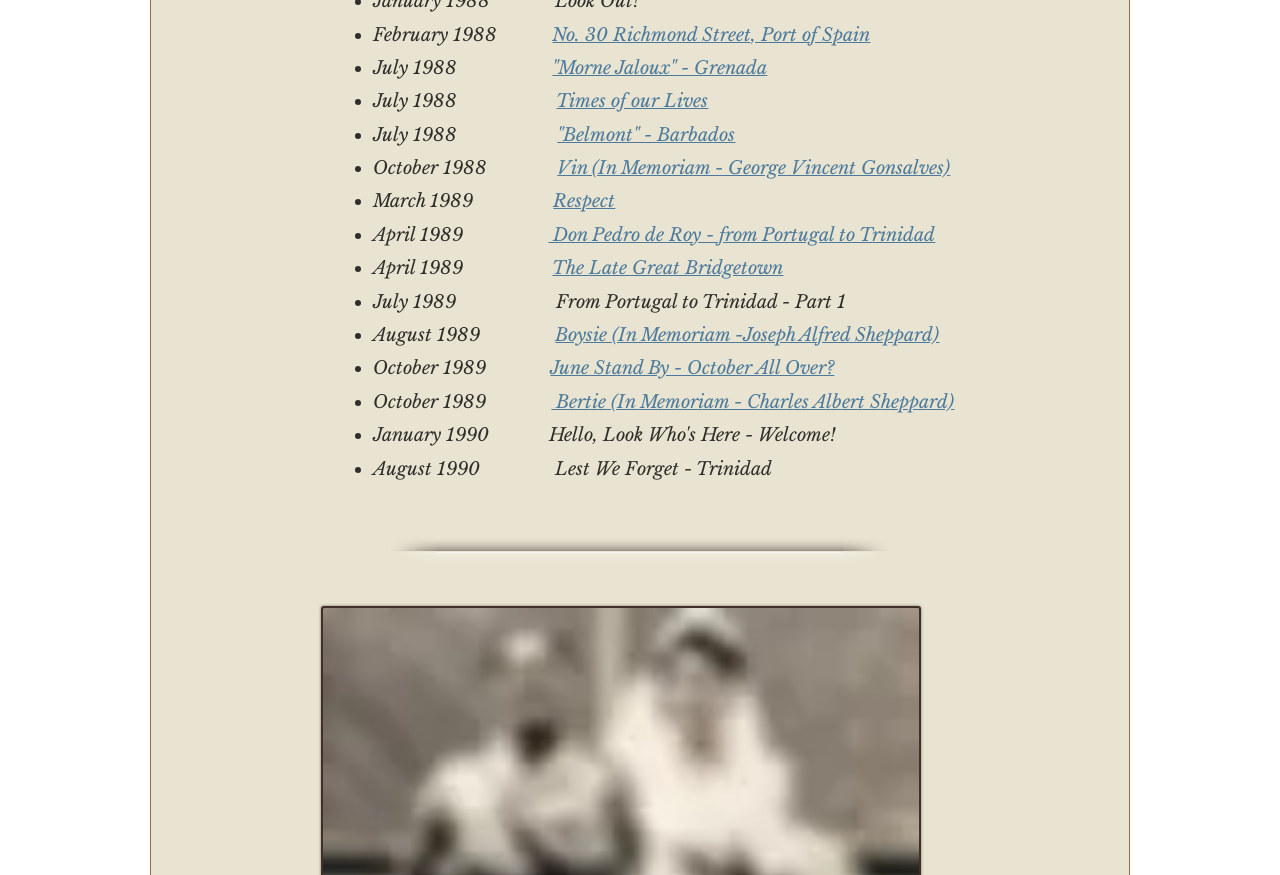What is the theme of the links in the webpage?
Look at the image and respond with a one-word or short phrase answer.

In Memoriam